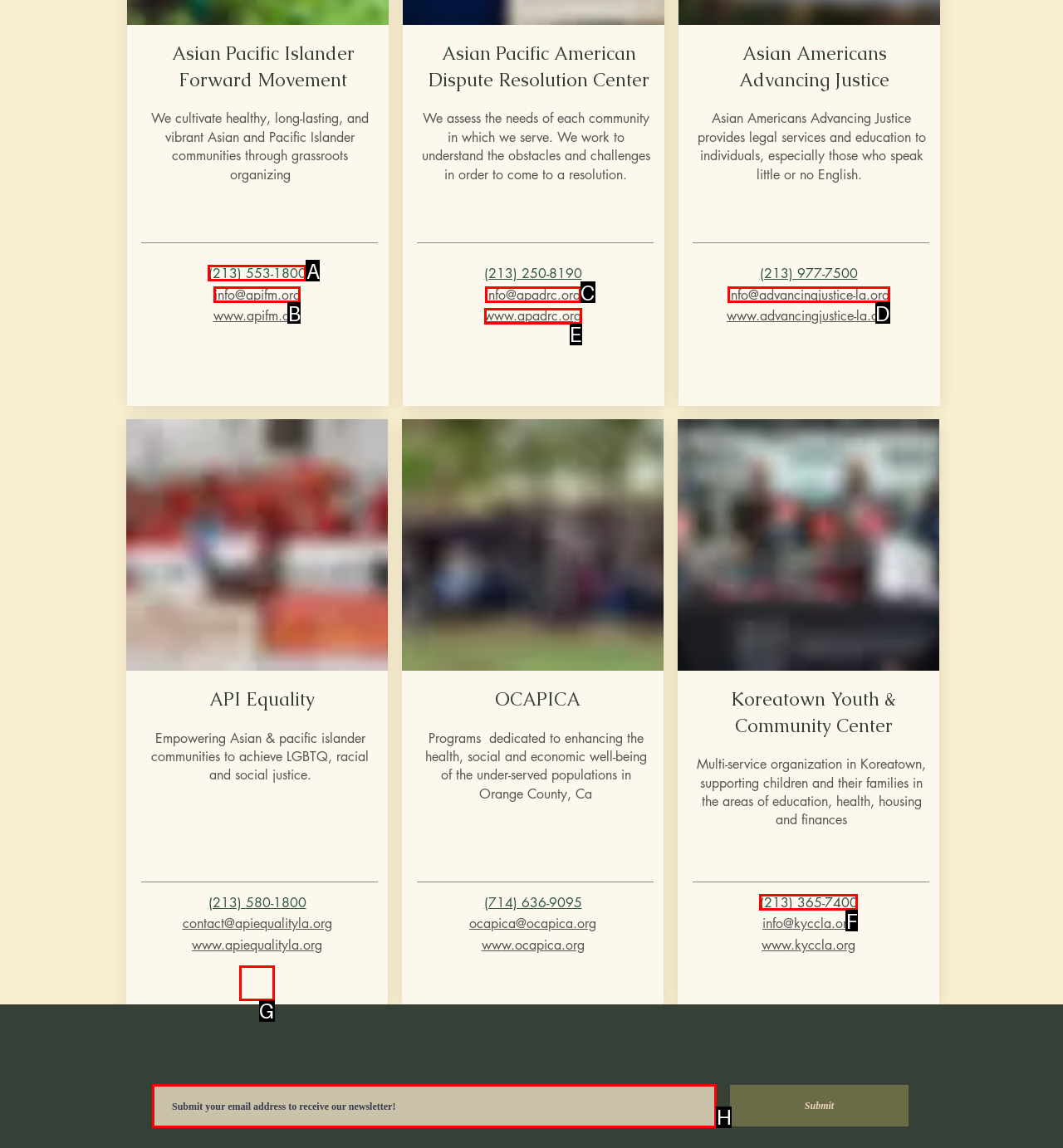Choose the letter of the option you need to click to Enter email address to receive newsletter. Answer with the letter only.

H